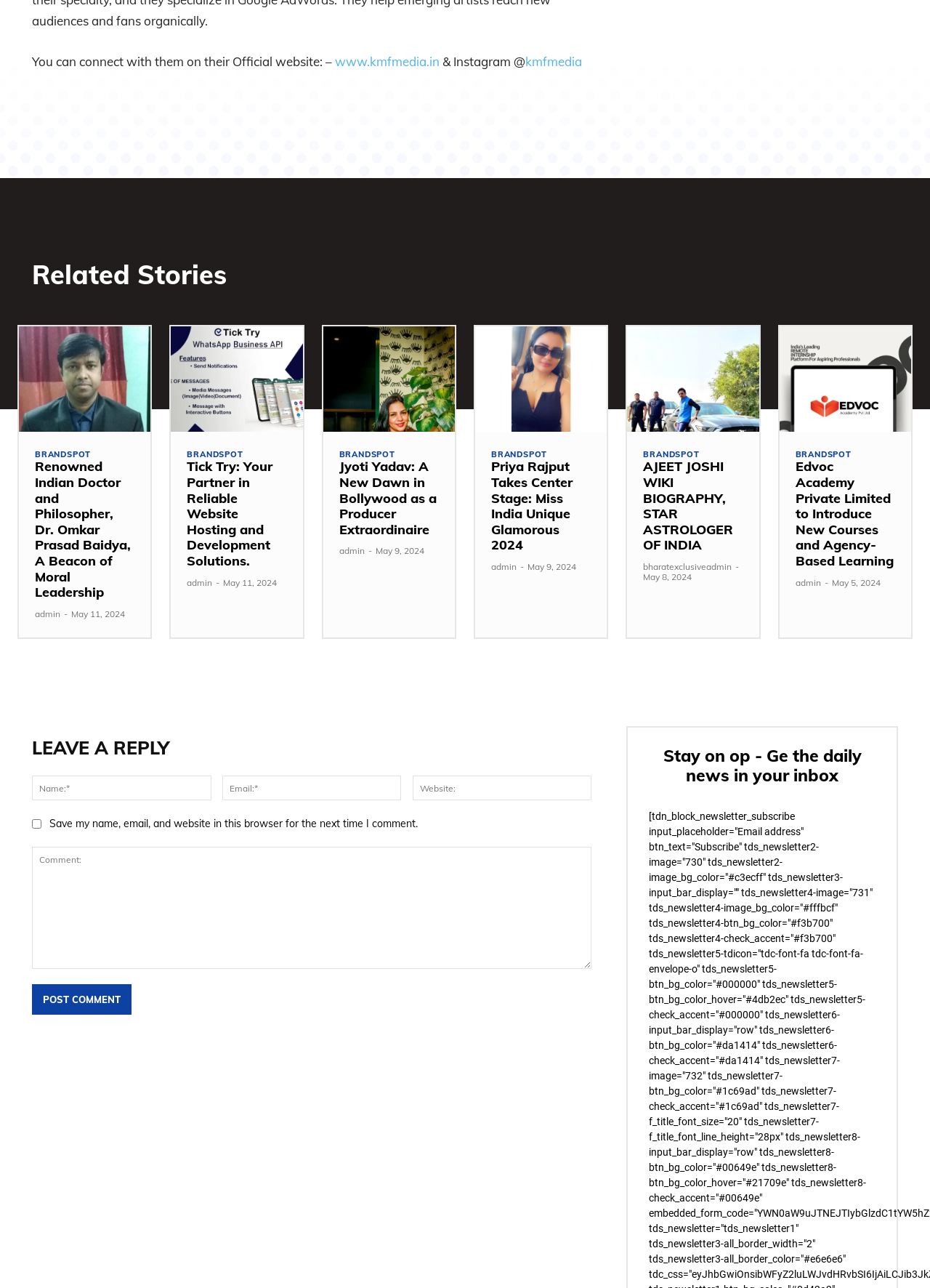How many fields are required to leave a reply?
Offer a detailed and exhaustive answer to the question.

I looked at the comment form and found that there are three required fields: 'Name:*', 'Email:*', and 'Comment:*'.